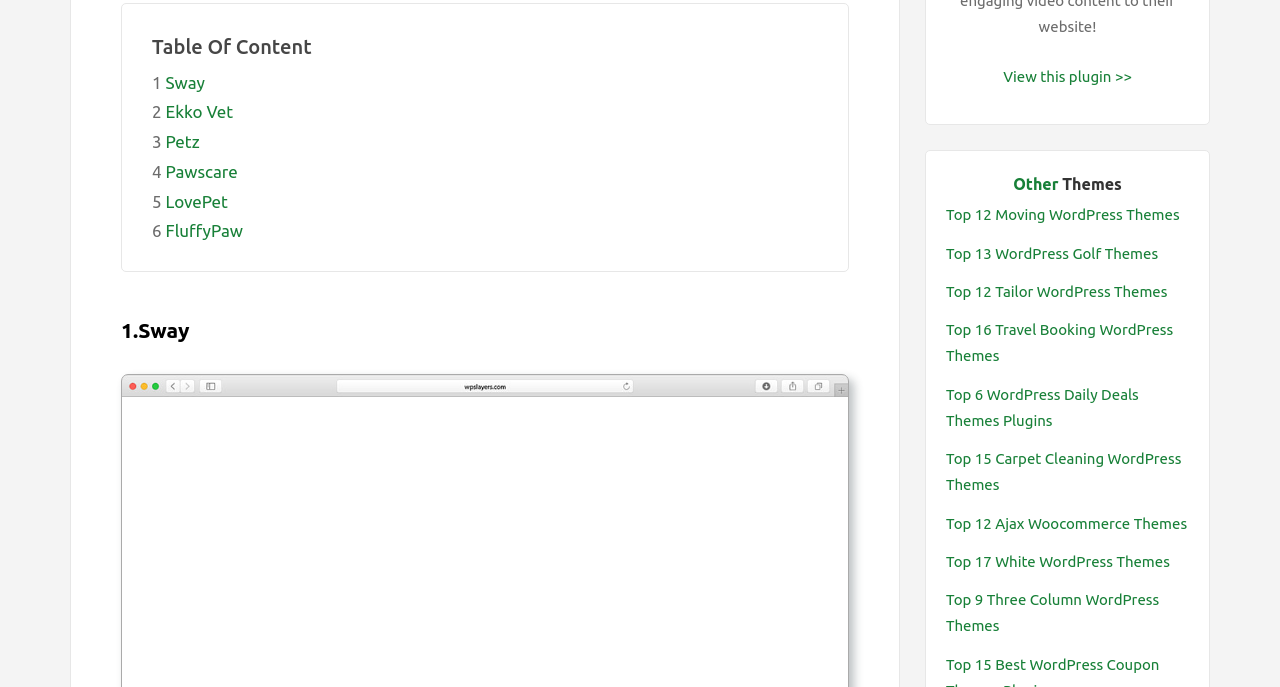What is the position of the link 'Pawscare'?
Answer the question with a single word or phrase, referring to the image.

5th